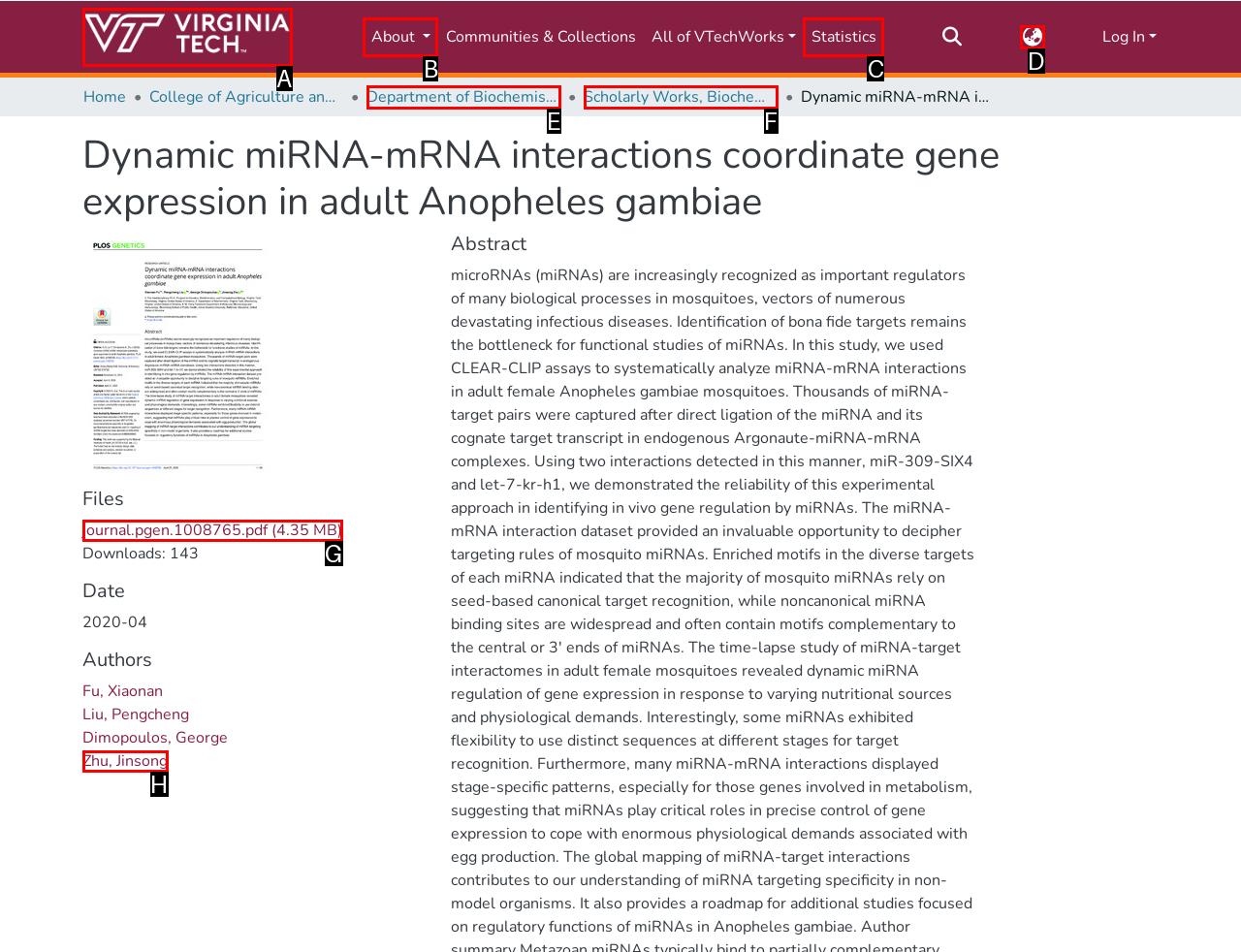Determine which option matches the element description: Statistics
Answer using the letter of the correct option.

C